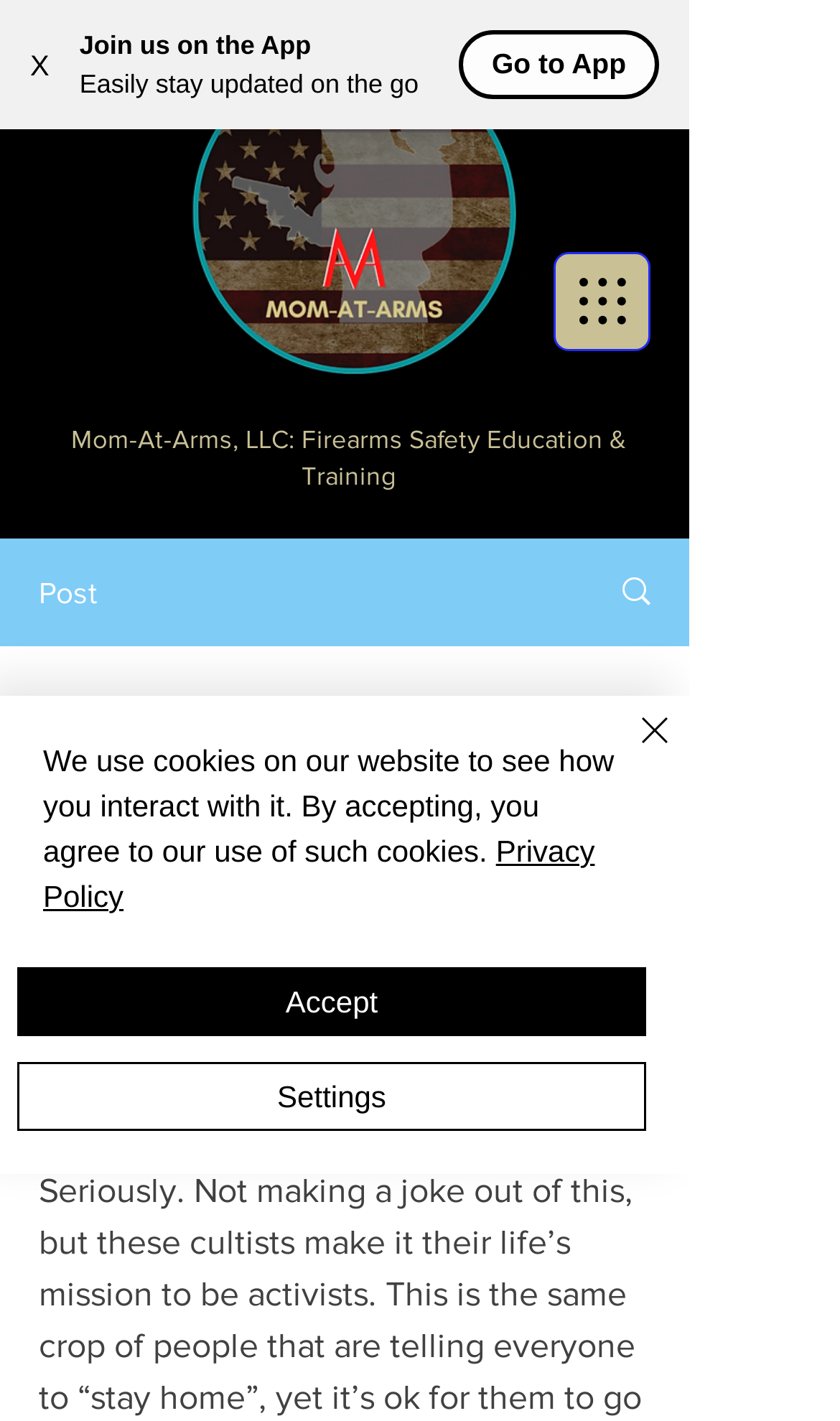Find the bounding box coordinates for the UI element that matches this description: "parent_node: Sigiloso1776".

[0.046, 0.518, 0.128, 0.566]